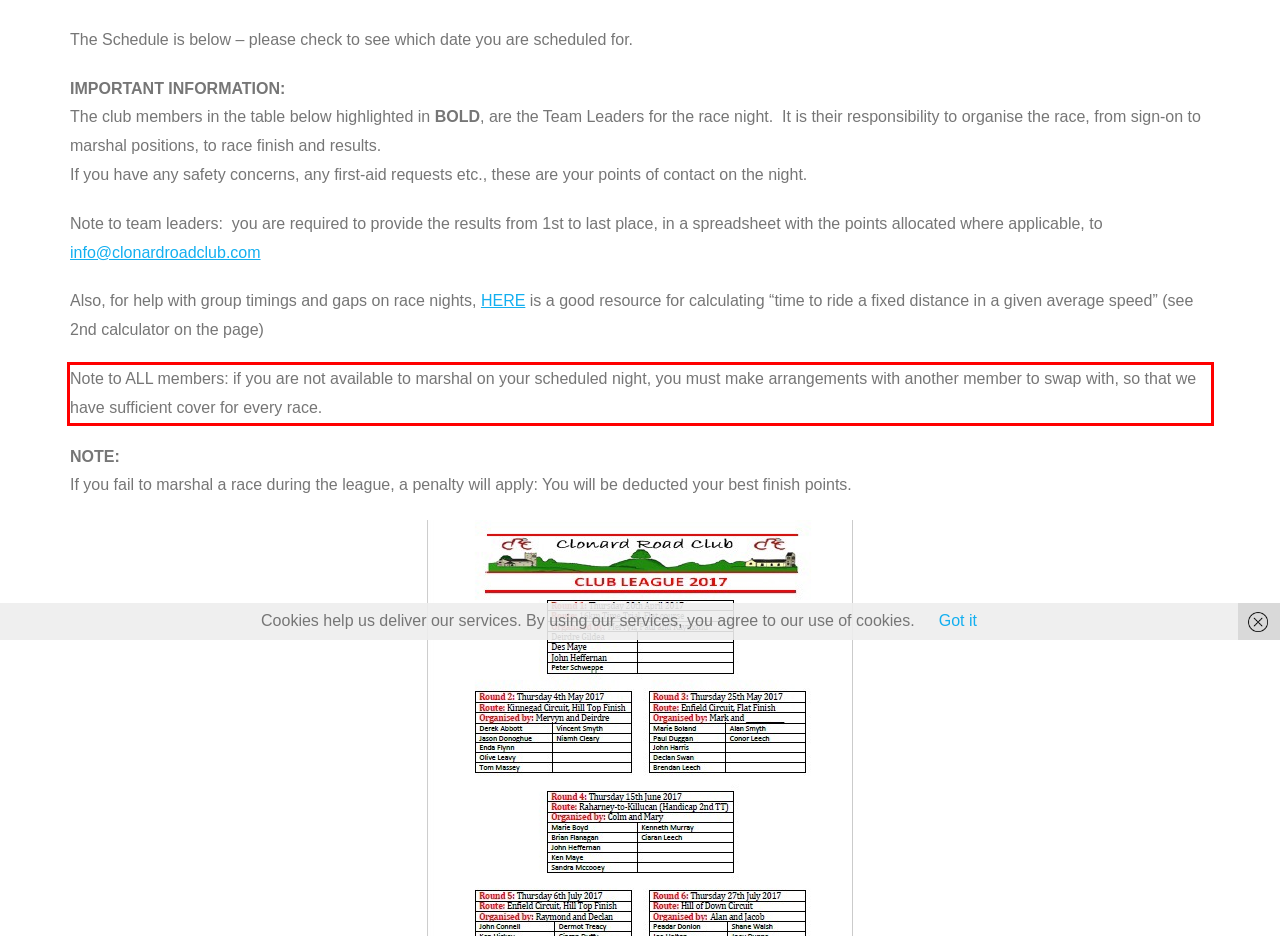Within the provided webpage screenshot, find the red rectangle bounding box and perform OCR to obtain the text content.

Note to ALL members: if you are not available to marshal on your scheduled night, you must make arrangements with another member to swap with, so that we have sufficient cover for every race.